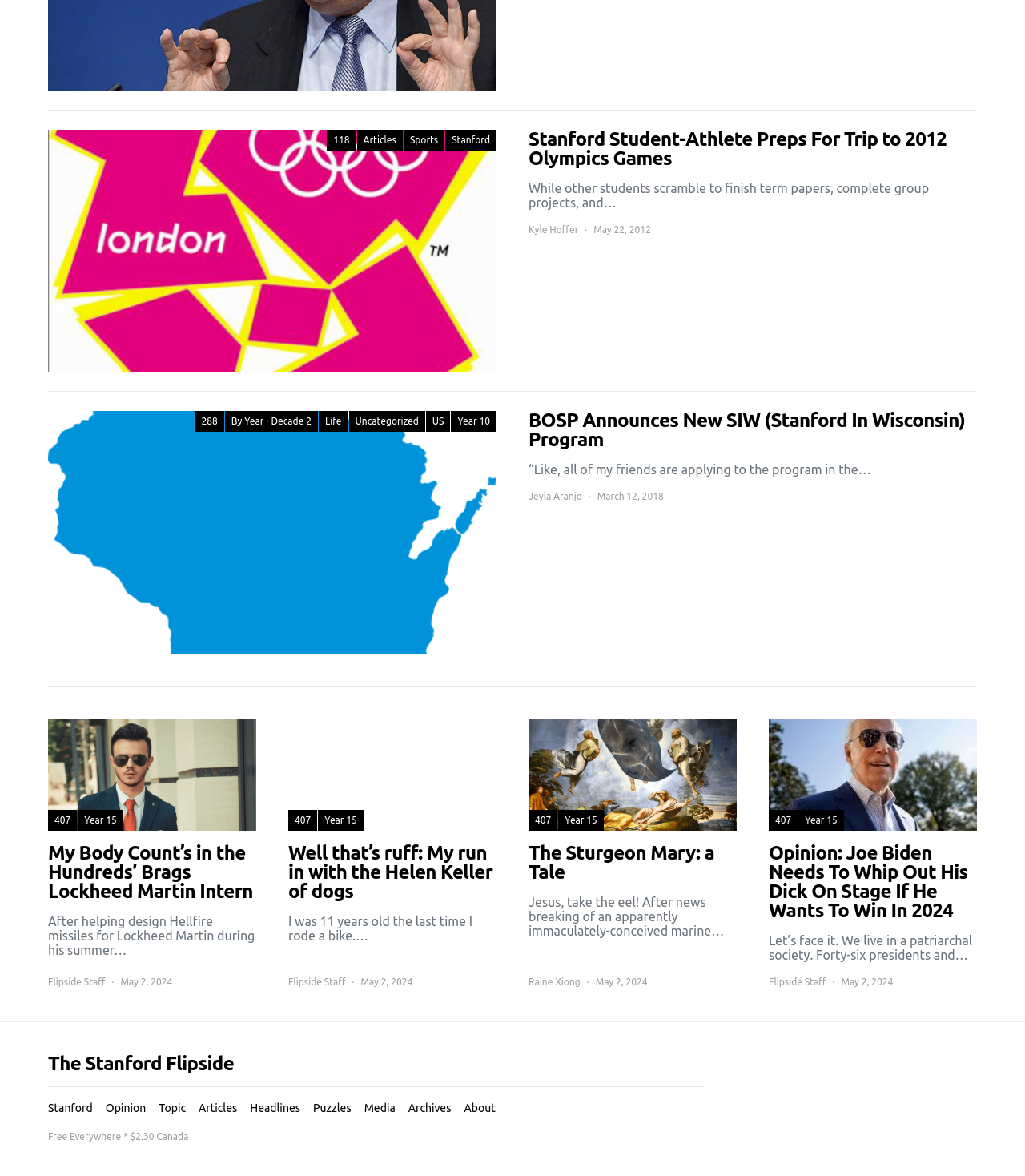Give a one-word or short-phrase answer to the following question: 
What is the topic of the first article?

Olympics